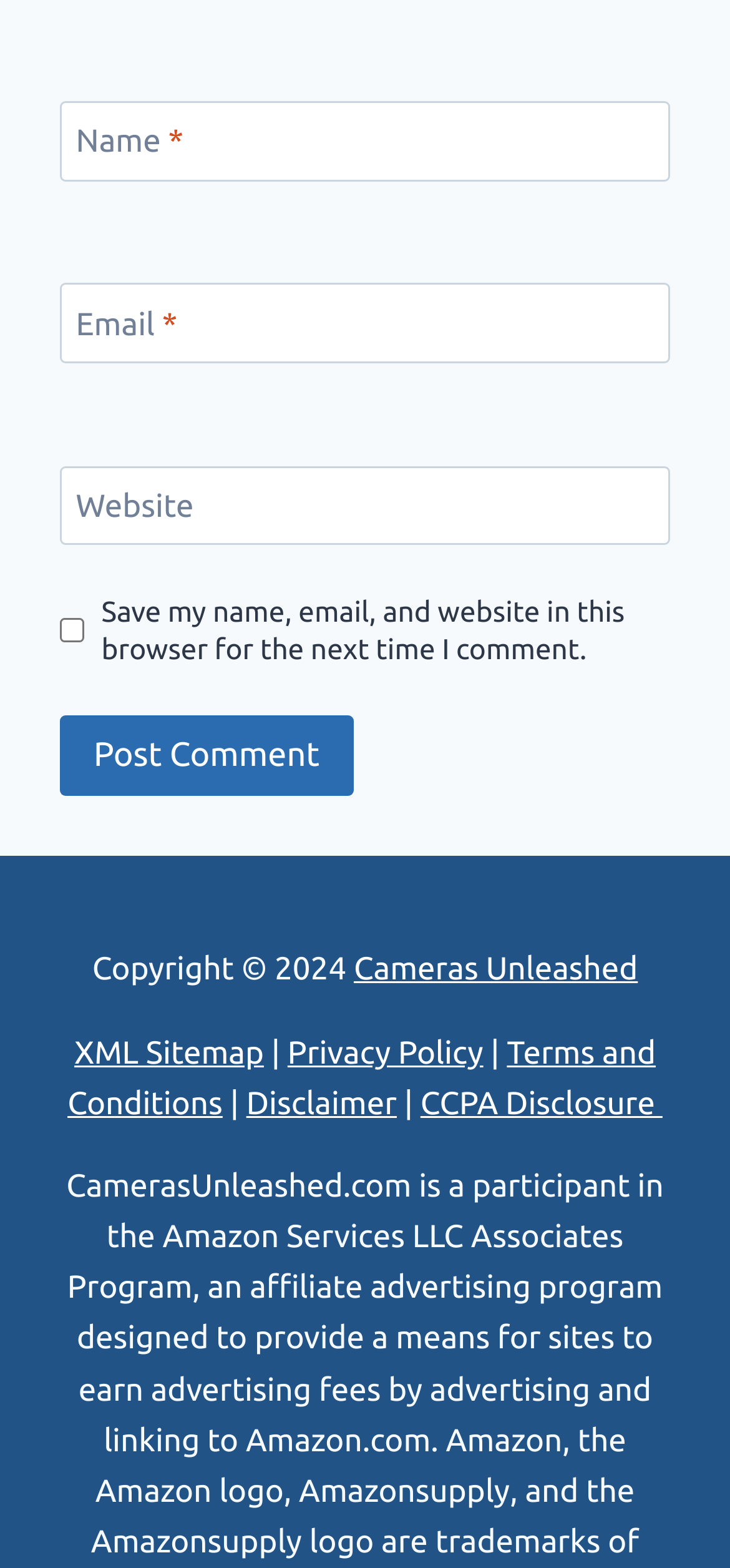Please find the bounding box coordinates of the element's region to be clicked to carry out this instruction: "Click the Post Comment button".

[0.082, 0.456, 0.484, 0.508]